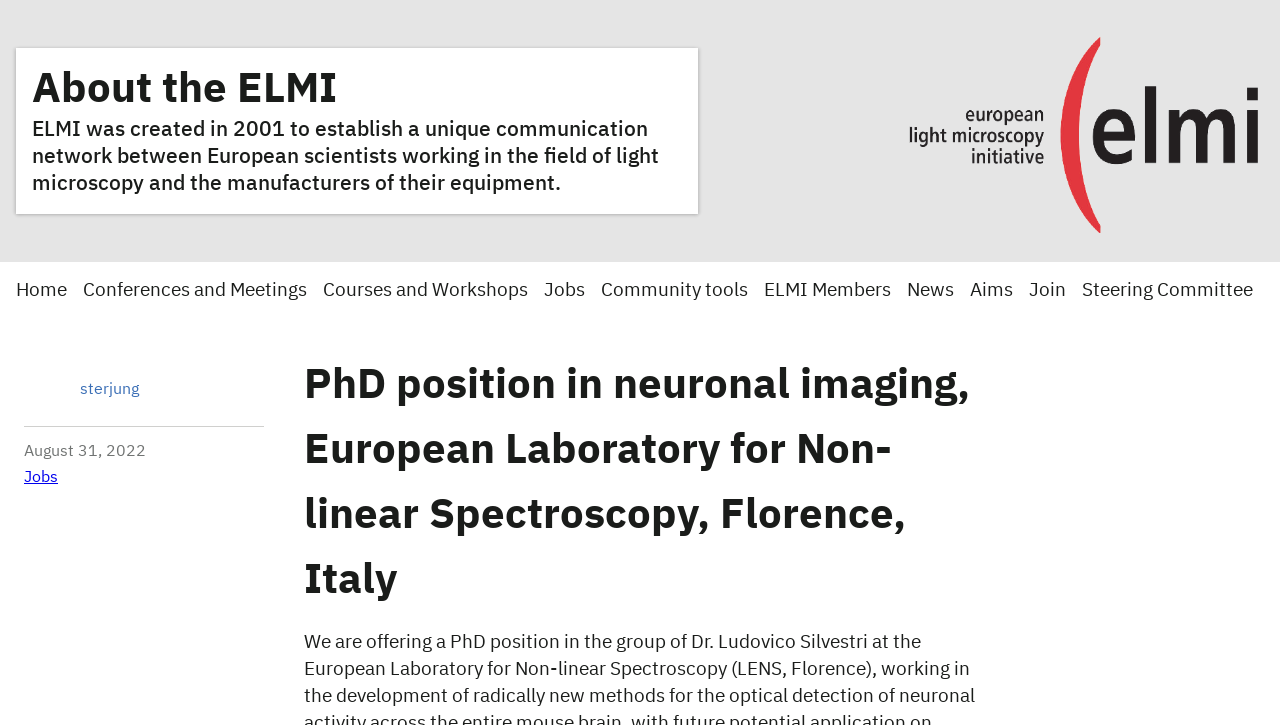Refer to the image and answer the question with as much detail as possible: How many links are there in the navigation menu?

The webpage has a navigation menu with links 'Home', 'Conferences and Meetings', 'Courses and Workshops', 'Jobs', 'Community tools', 'ELMI Members', 'News', 'Aims', and 'Join', which makes a total of 9 links.